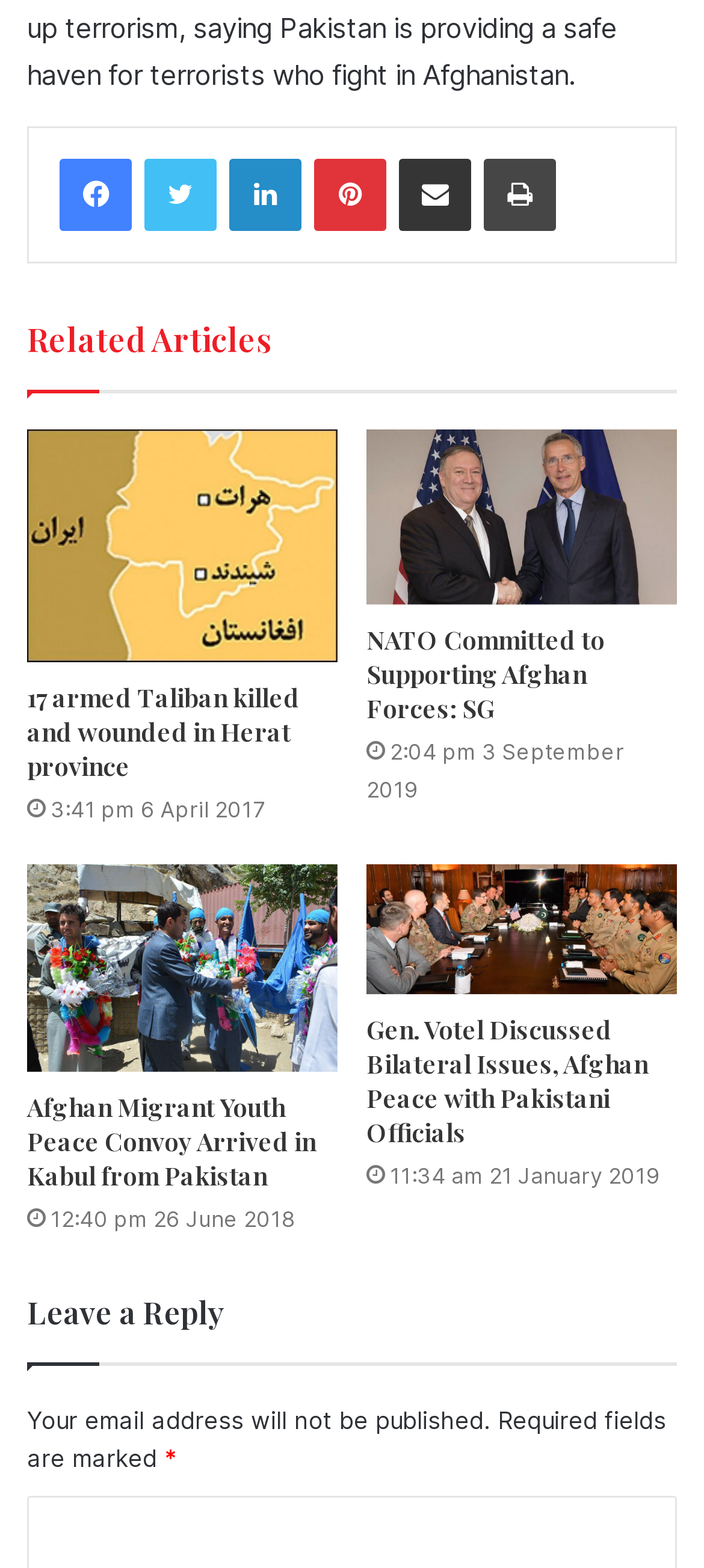Using the description "Facebook", predict the bounding box of the relevant HTML element.

[0.085, 0.101, 0.187, 0.147]